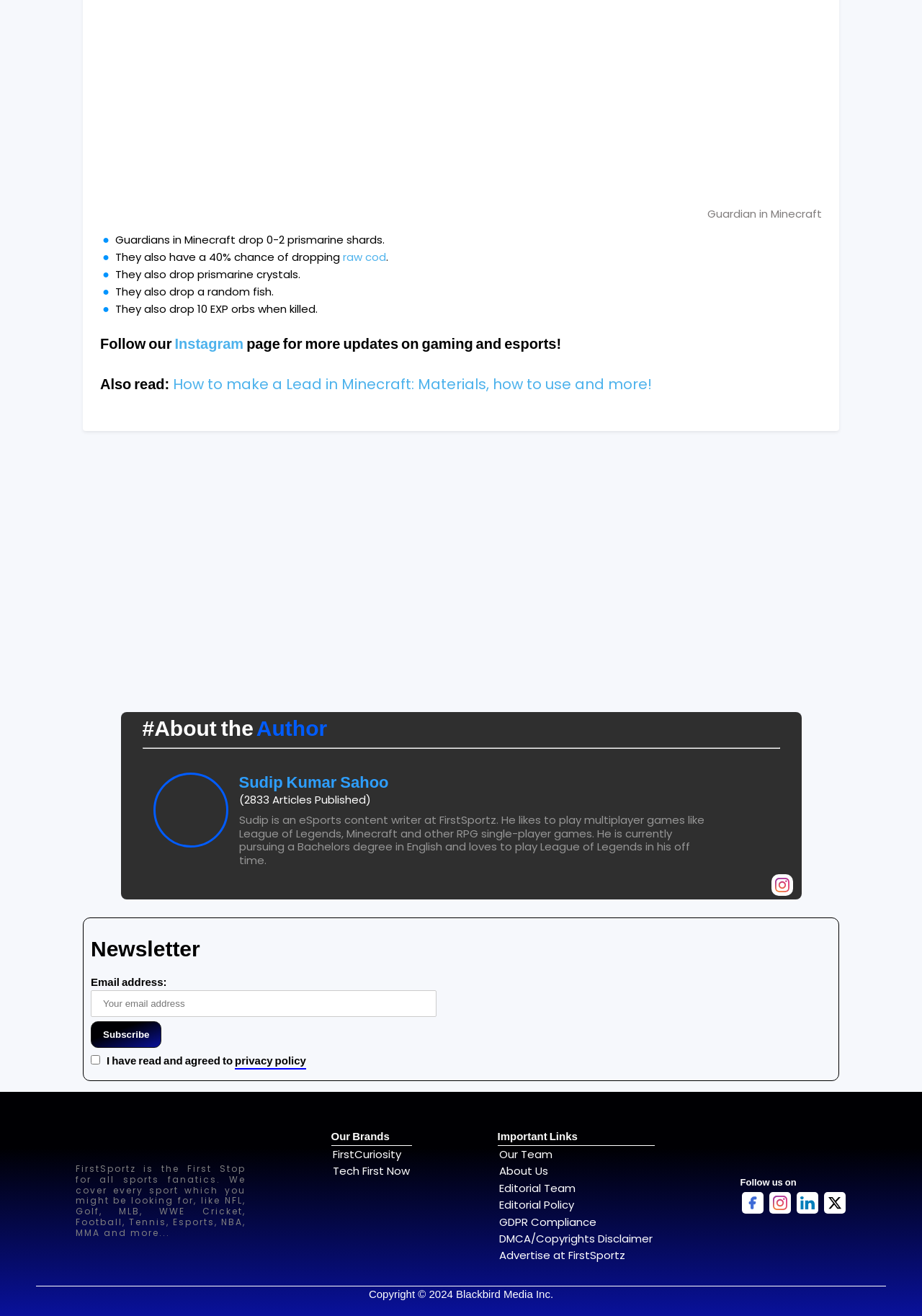Identify the bounding box coordinates of the clickable region required to complete the instruction: "Check out our other brand FirstCuriosity". The coordinates should be given as four float numbers within the range of 0 and 1, i.e., [left, top, right, bottom].

[0.361, 0.871, 0.435, 0.883]